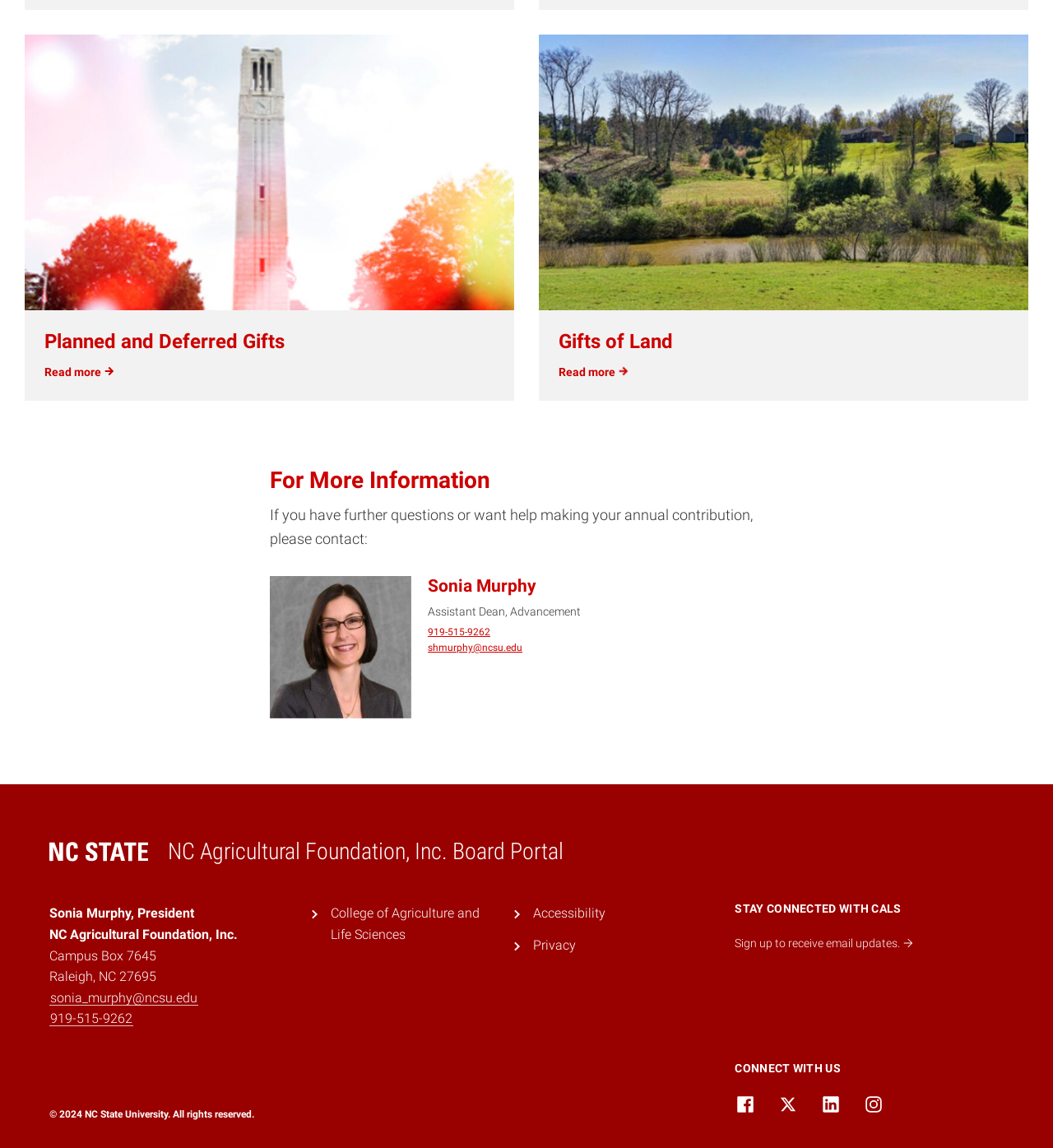Show the bounding box coordinates of the element that should be clicked to complete the task: "Visit the College of Agriculture and Life Sciences".

[0.314, 0.789, 0.456, 0.821]